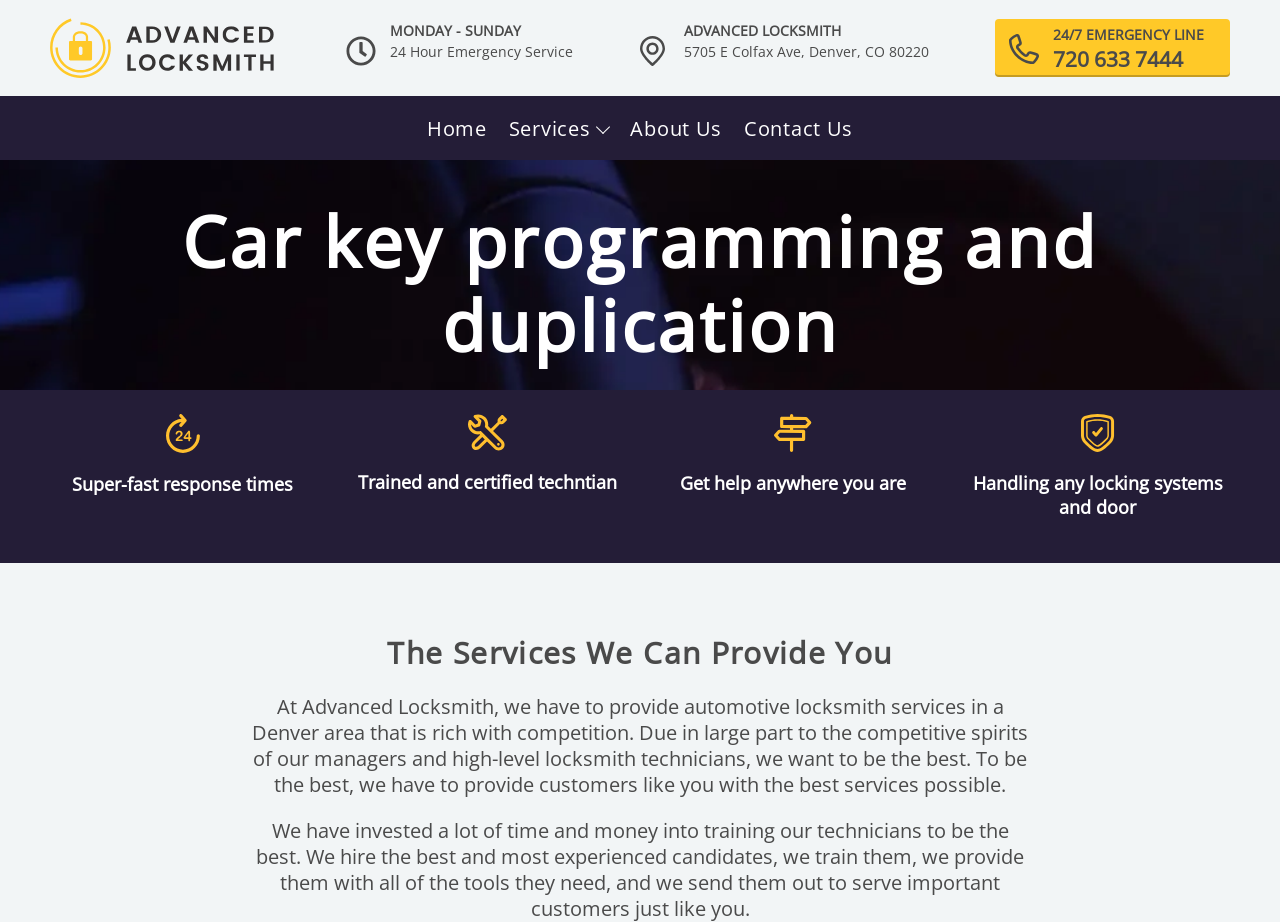Identify the bounding box of the UI element described as follows: "Home". Provide the coordinates as four float numbers in the range of 0 to 1 [left, top, right, bottom].

[0.334, 0.105, 0.38, 0.174]